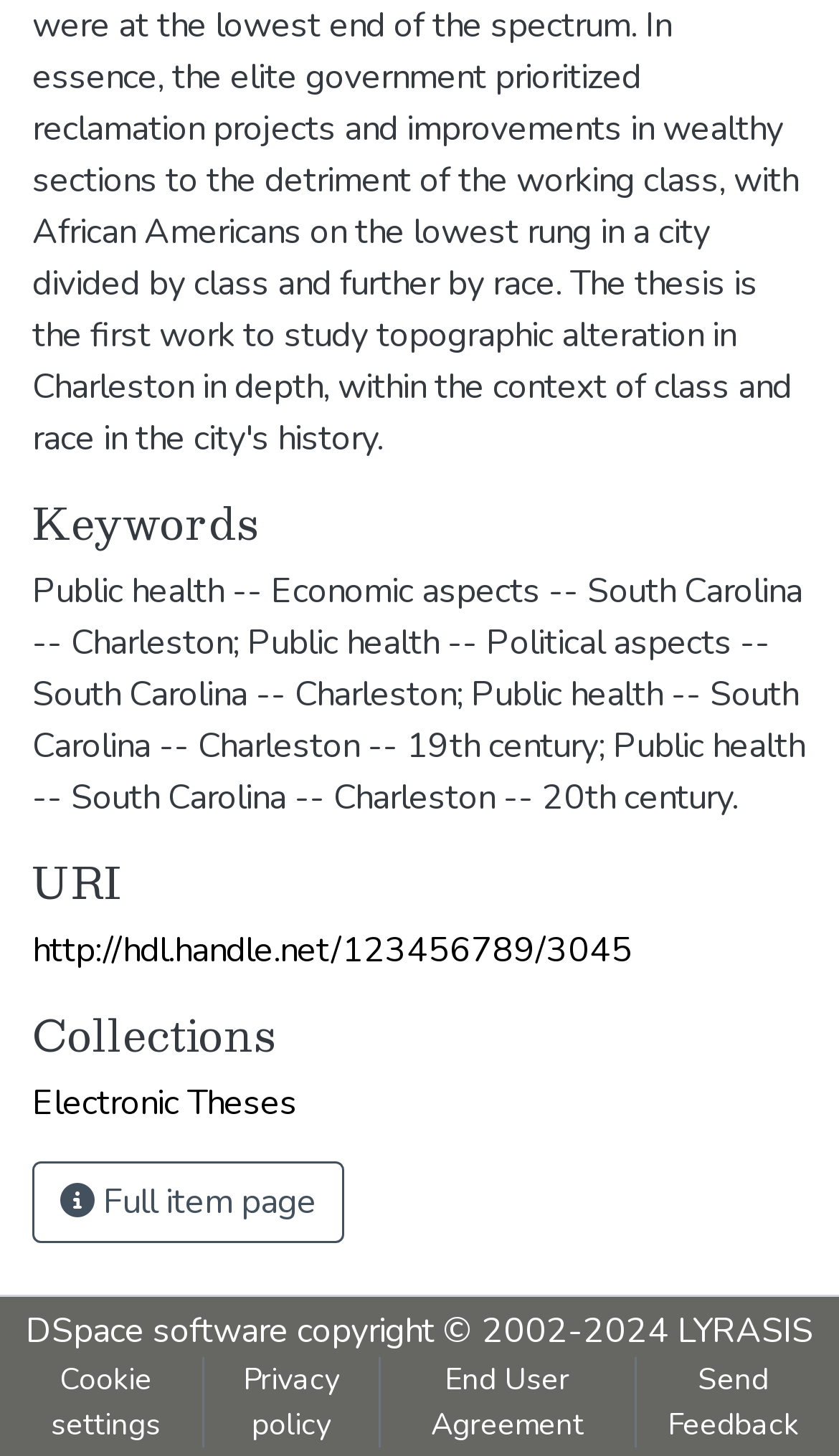Give a concise answer using only one word or phrase for this question:
How many links are there at the bottom of the page?

4